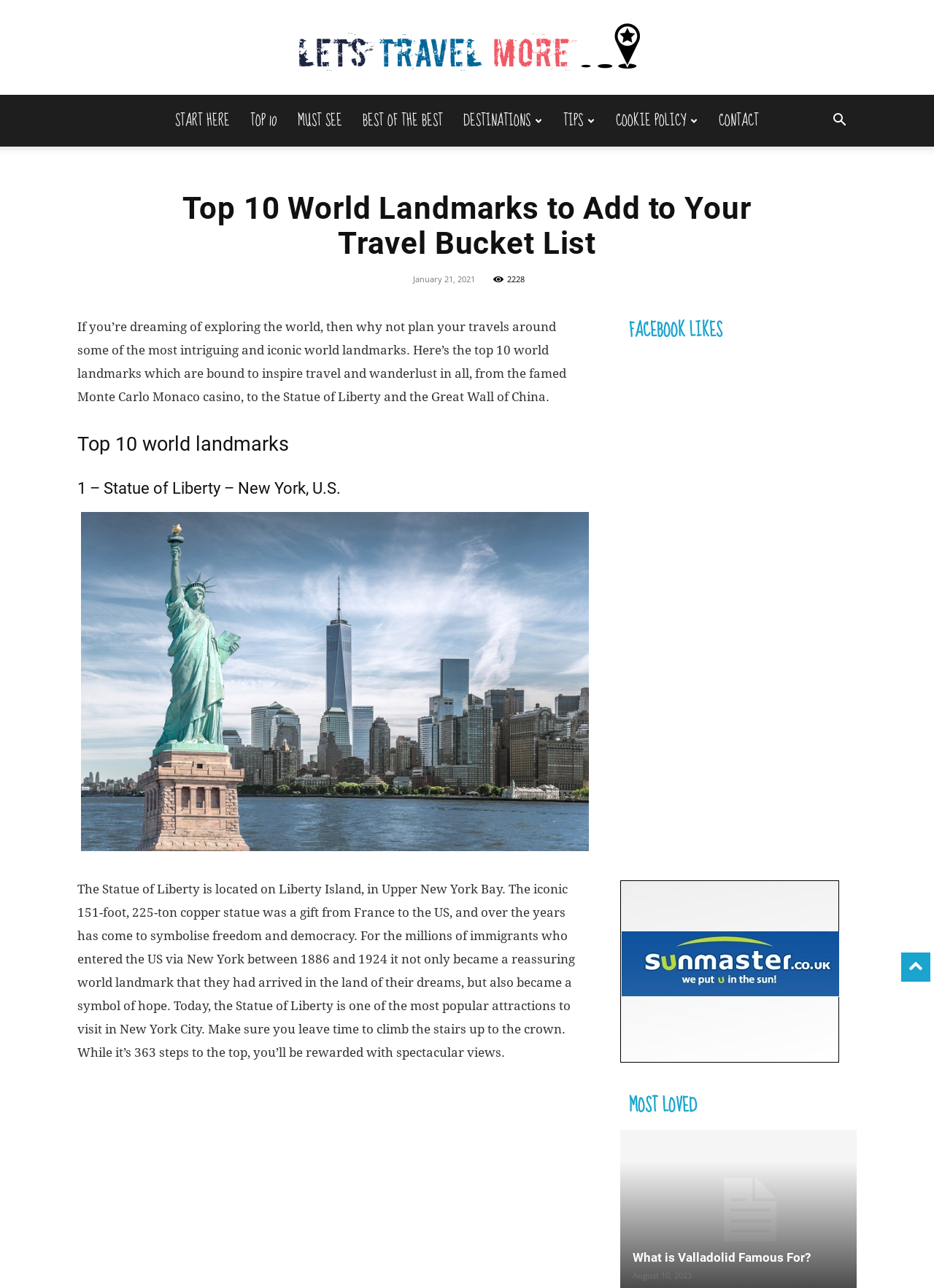Elaborate on the information and visuals displayed on the webpage.

This webpage is a travel guide featuring the top 10 world landmarks to add to your bucket list. At the top, there is a logo "Lets Travel More" with a link to the website, accompanied by a navigation menu with links to "START HERE", "TOP 10", "MUST SEE", "BEST OF THE BEST", "DESTINATIONS", "TIPS", "COOKIE POLICY", and "CONTACT".

Below the navigation menu, there is a header section with a title "Top 10 World Landmarks to Add to Your Travel Bucket List" and a subheading "If you’re dreaming of exploring the world, then why not plan your travels around some of the most intriguing and iconic world landmarks." The section also includes a timestamp "January 21, 2021" and a view count "2228".

The main content of the webpage is divided into sections, each featuring a world landmark. The first landmark is the Statue of Liberty in New York, U.S., with an image and a detailed description of the landmark, including its location, history, and significance. The description also provides travel tips, such as visiting the crown for spectacular views.

To the right of the main content, there are several sections, including "FACEBOOK LIKES", "MOST LOVED", and a link to another article "What is Valladolid Famous For?" with a timestamp "August 10, 2023". At the bottom right corner, there is a button with a search icon.

Overall, the webpage is a comprehensive guide to the top 10 world landmarks, providing detailed information and travel tips for each landmark, along with additional resources and links to related content.